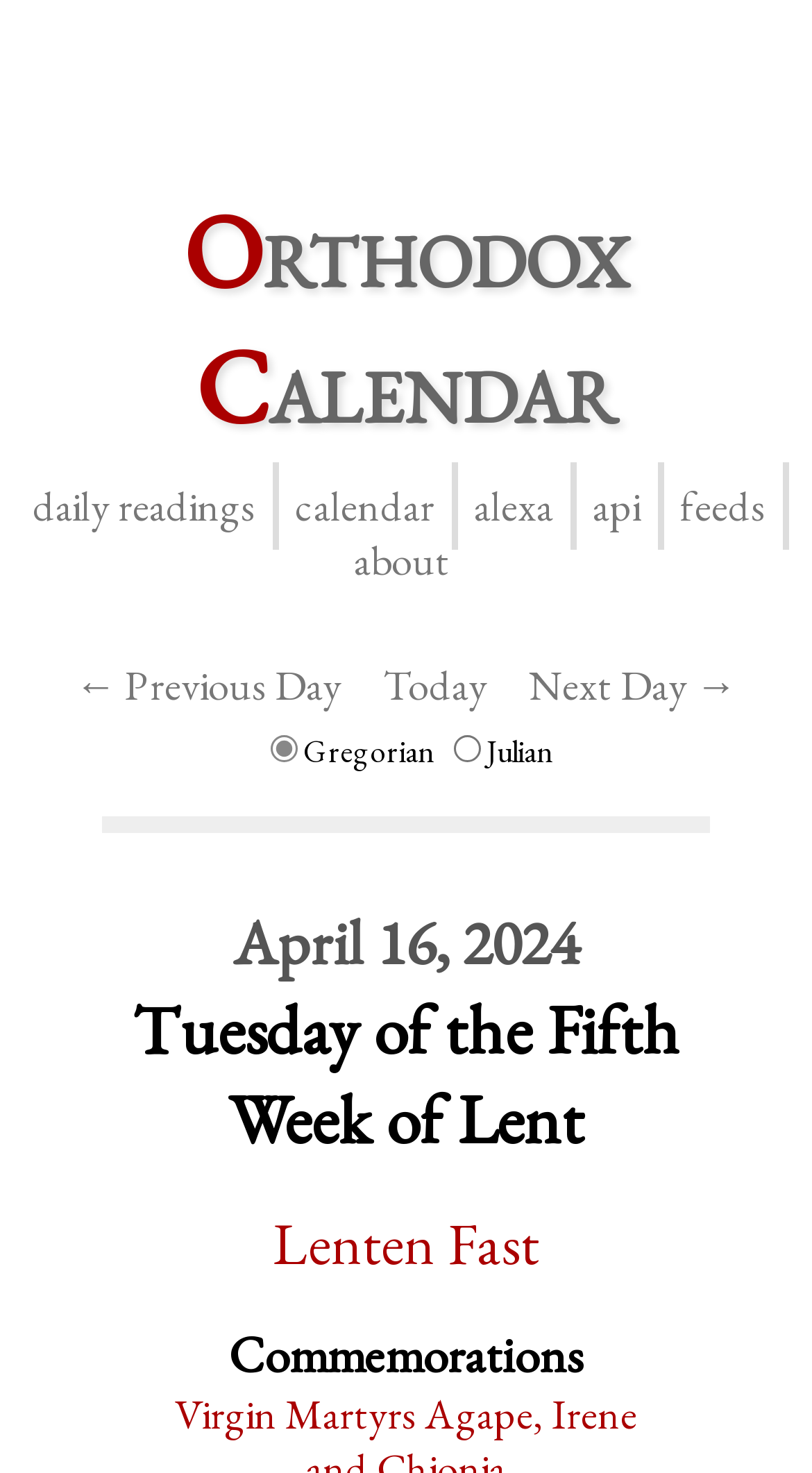Identify the bounding box coordinates of the region I need to click to complete this instruction: "go to Orthodox Calendar".

[0.226, 0.124, 0.774, 0.307]